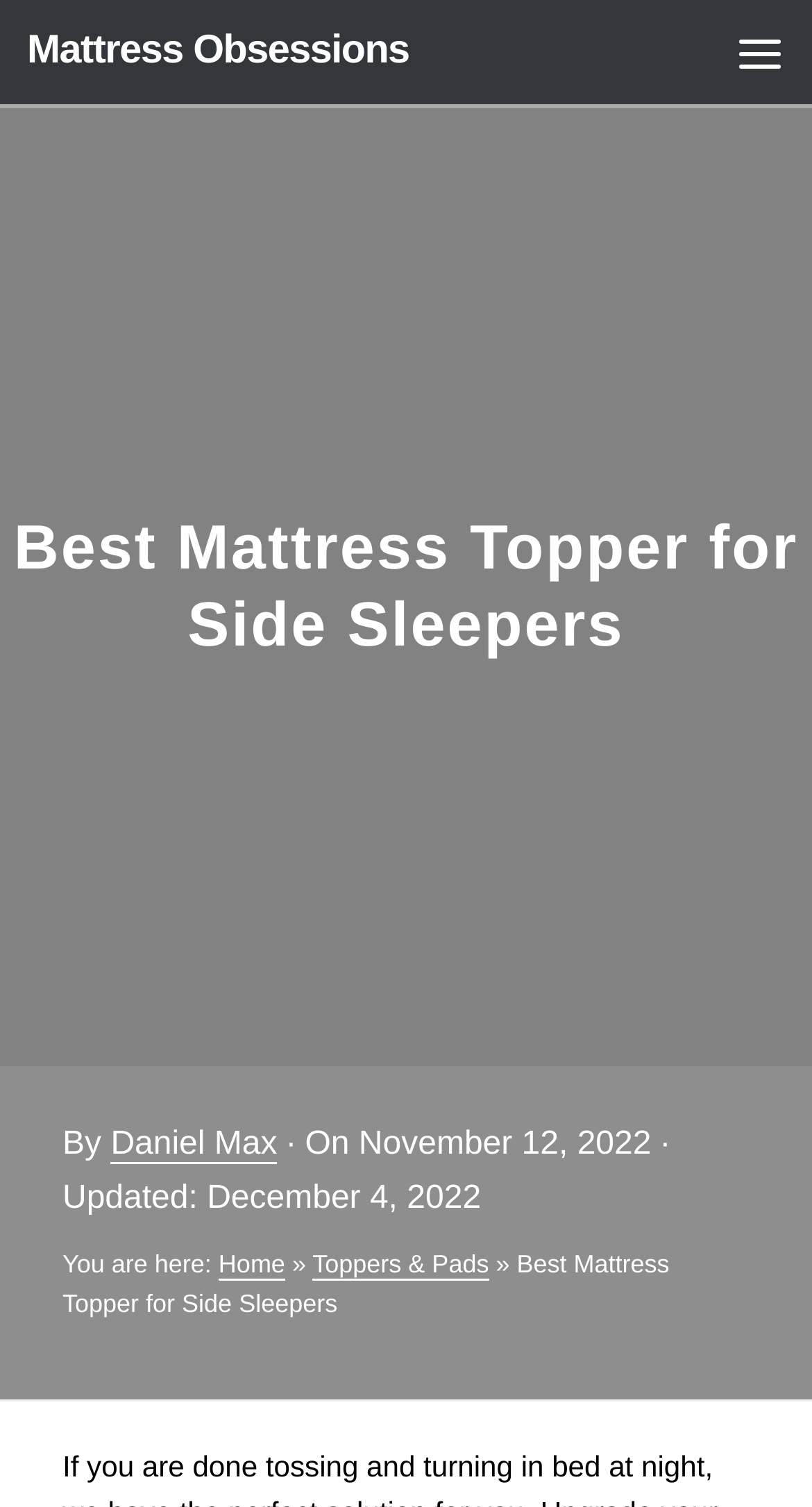How many sections does the article have?
Using the information from the image, provide a comprehensive answer to the question.

I found the number of sections by looking at the structure of the article. The article has a single heading element with the text 'Best Mattress Topper for Side Sleepers', which suggests that the article has only one main section.